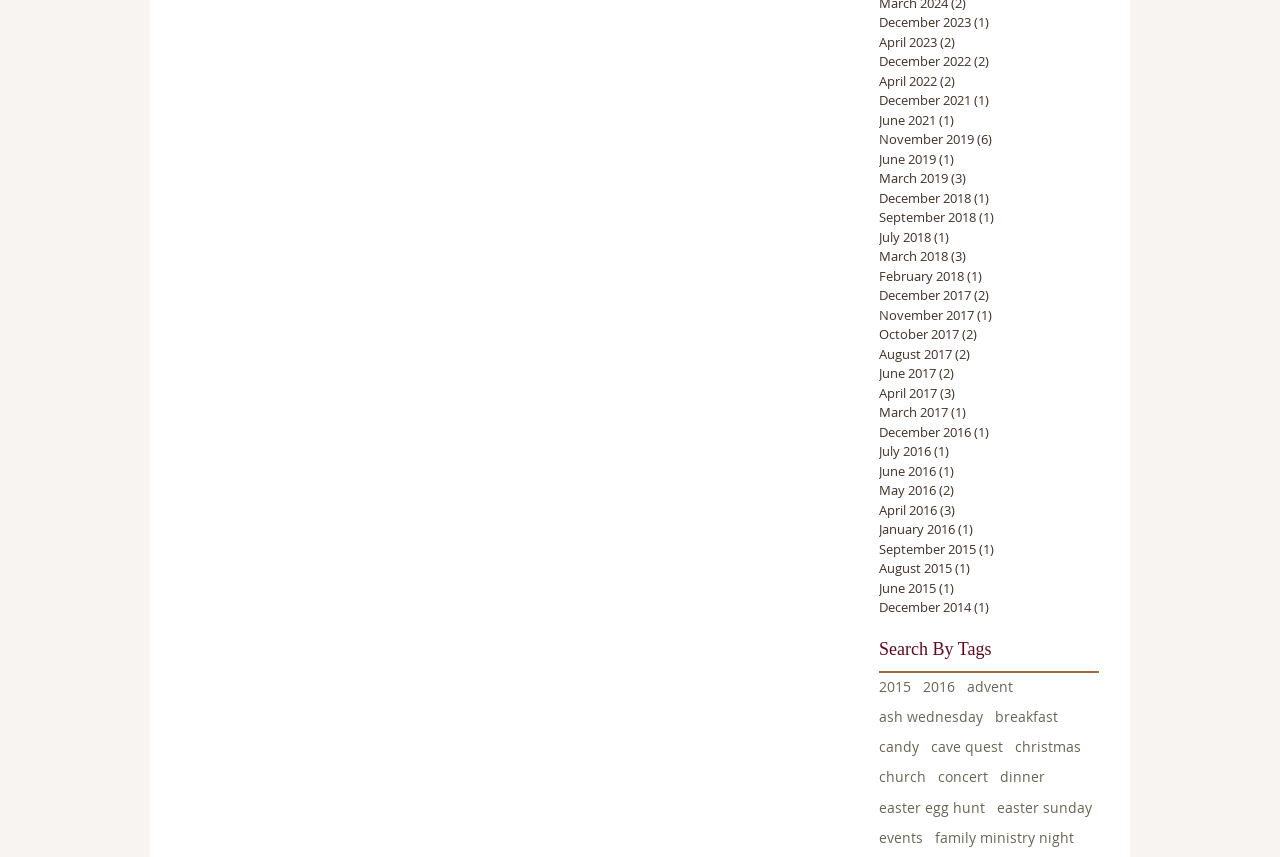Given the following UI element description: "easter sunday", find the bounding box coordinates in the webpage screenshot.

[0.779, 0.932, 0.853, 0.953]